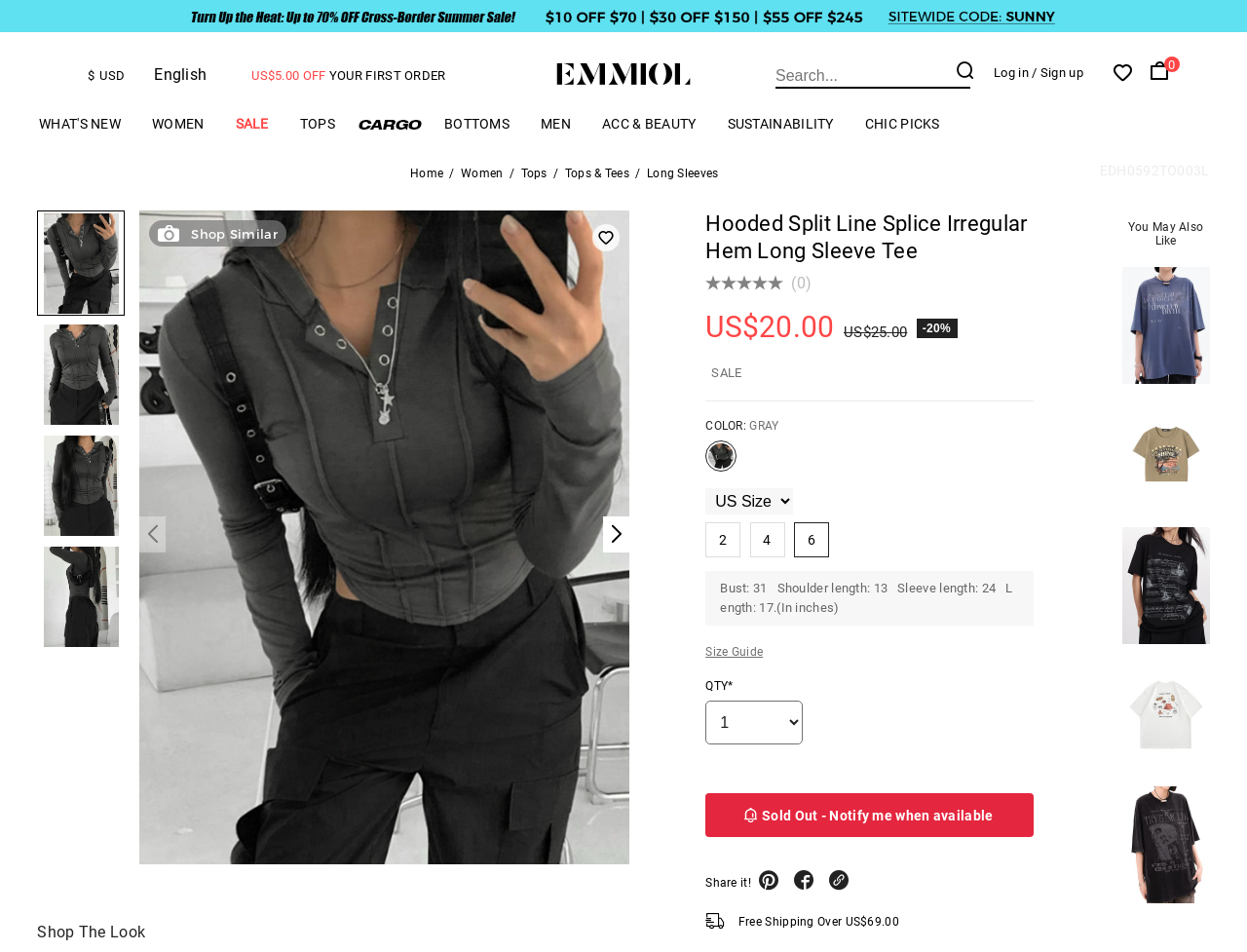Please identify the bounding box coordinates of where to click in order to follow the instruction: "View women's clothing".

[0.122, 0.122, 0.164, 0.149]